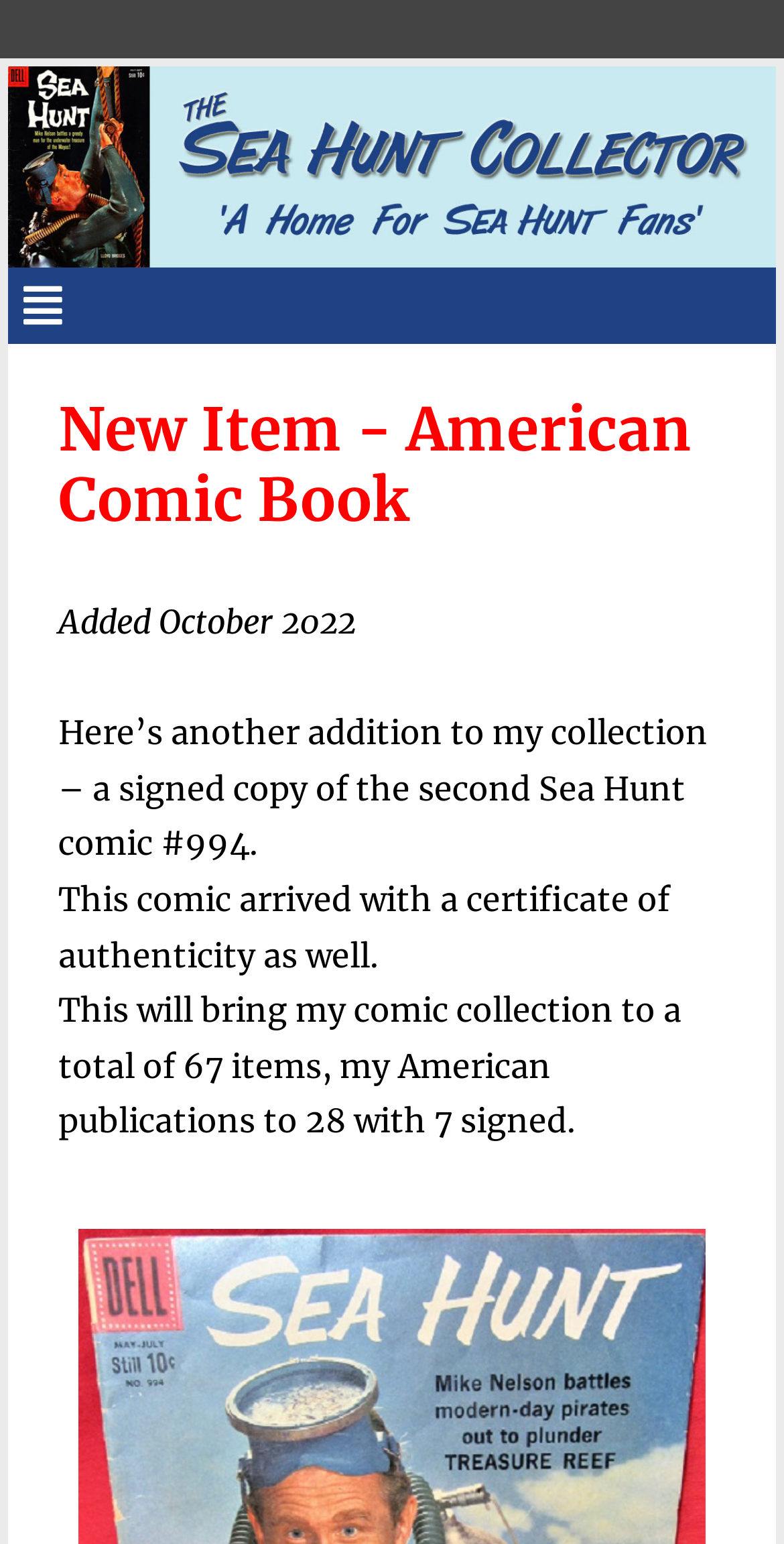How many items are in the comic collection?
Based on the image, answer the question with as much detail as possible.

The answer can be found in the text 'This will bring my comic collection to a total of 67 items, my American publications to 28 with 7 signed.' which indicates that the total number of items in the comic collection is 67.